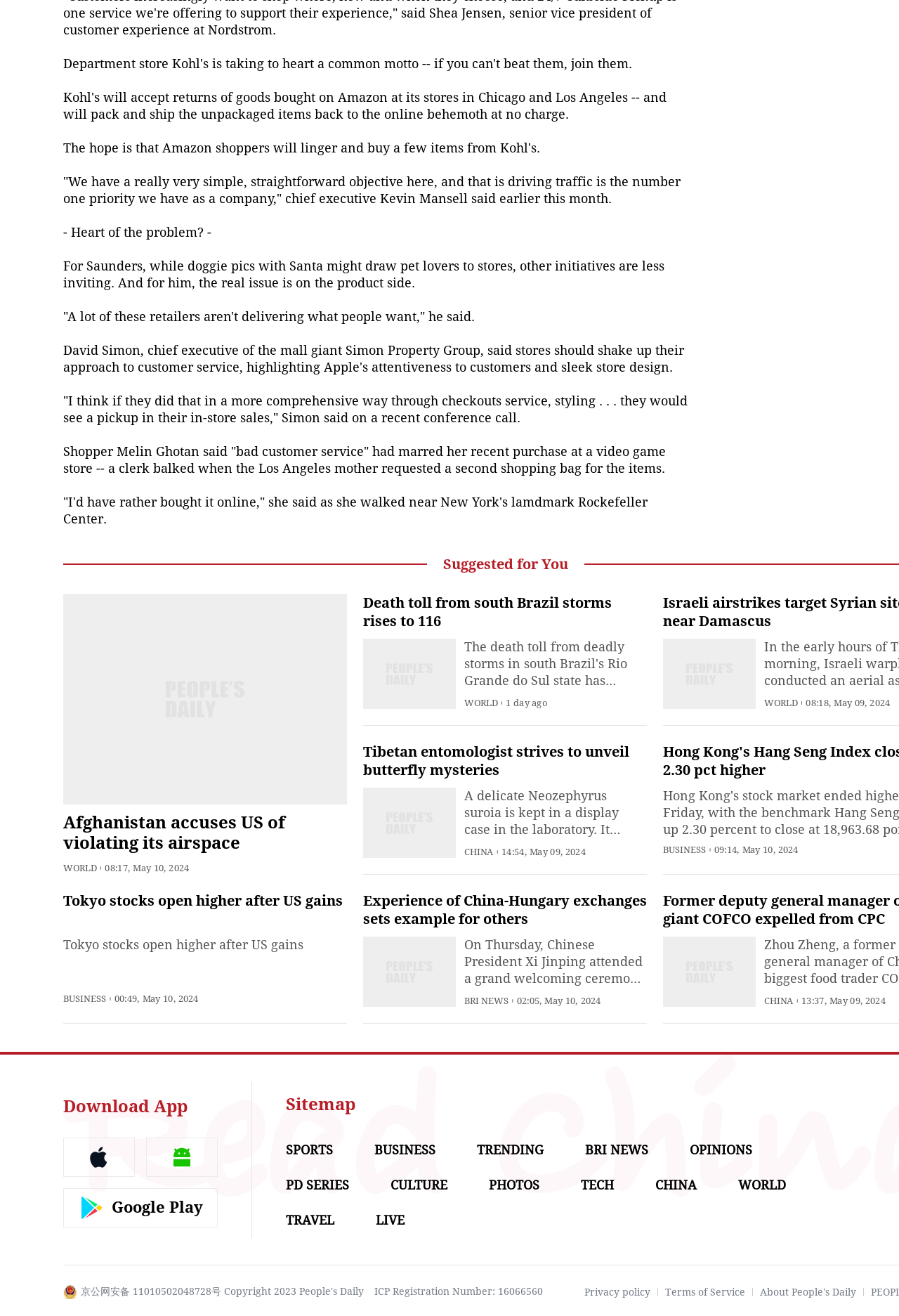Can you pinpoint the bounding box coordinates for the clickable element required for this instruction: "Download the app"? The coordinates should be four float numbers between 0 and 1, i.e., [left, top, right, bottom].

[0.07, 0.834, 0.209, 0.849]